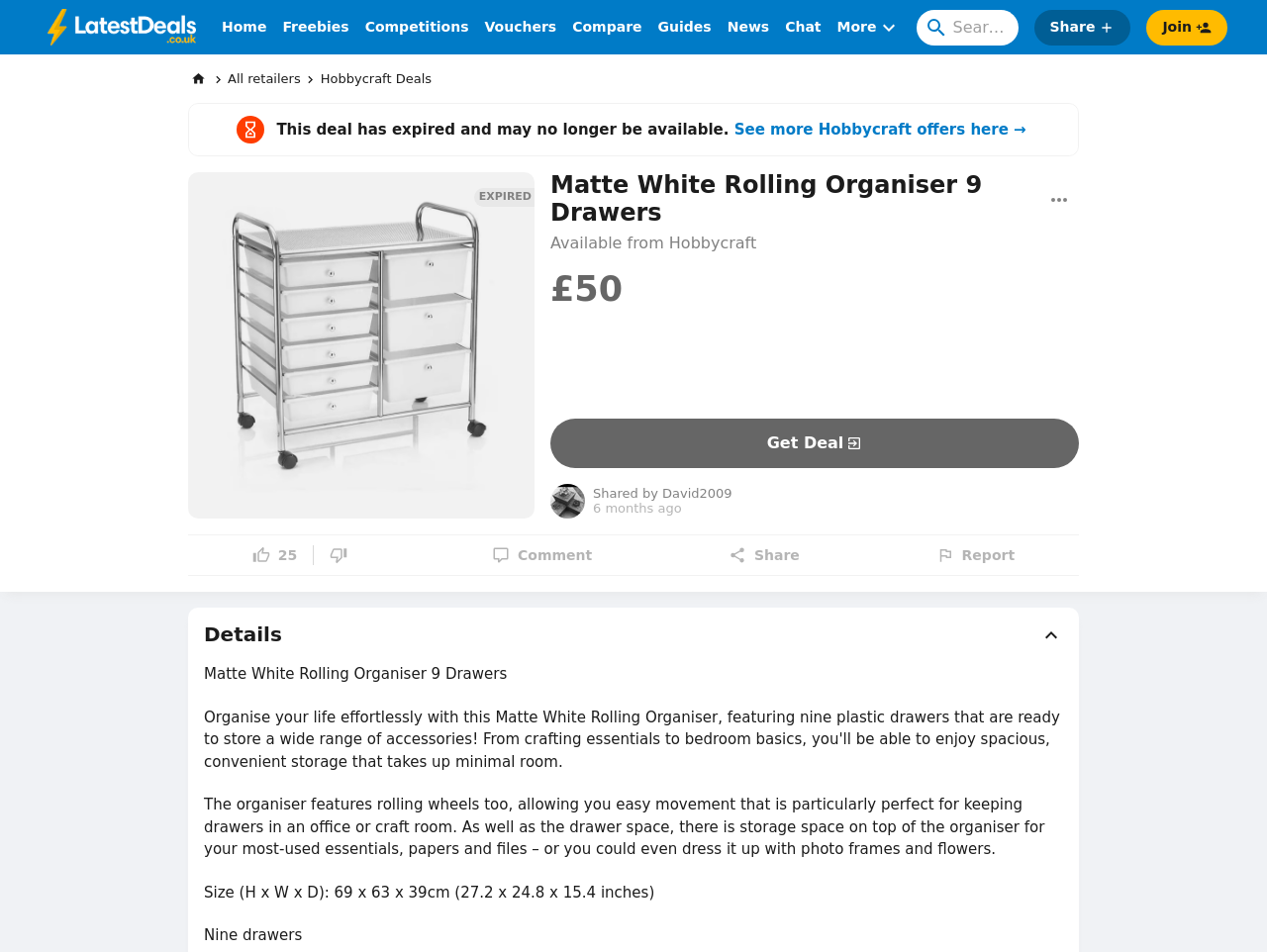Specify the bounding box coordinates of the area that needs to be clicked to achieve the following instruction: "View more details about the deal".

[0.161, 0.655, 0.839, 0.68]